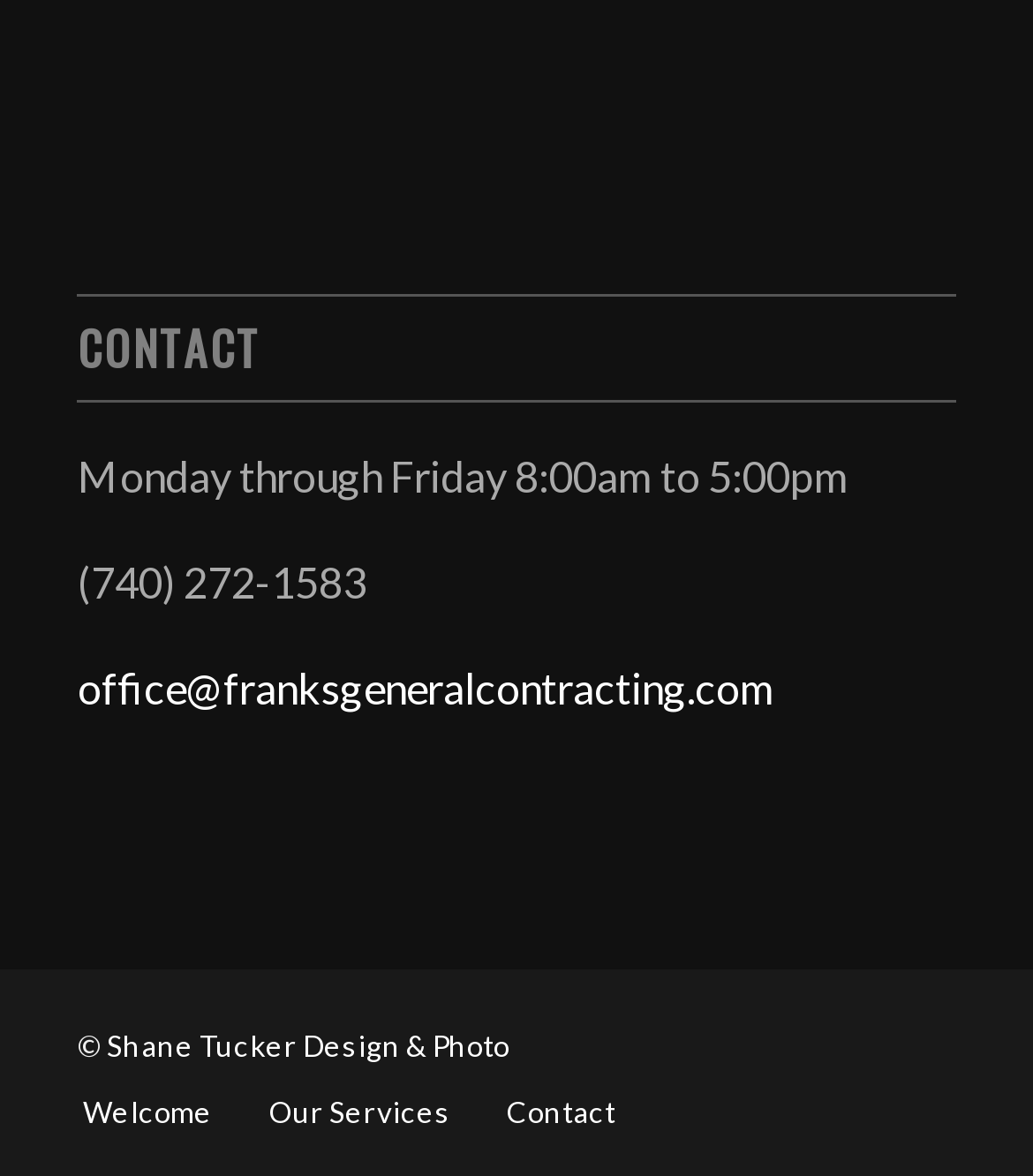Identify the bounding box coordinates for the UI element mentioned here: "Shane Tucker Design & Photo". Provide the coordinates as four float values between 0 and 1, i.e., [left, top, right, bottom].

[0.103, 0.874, 0.493, 0.903]